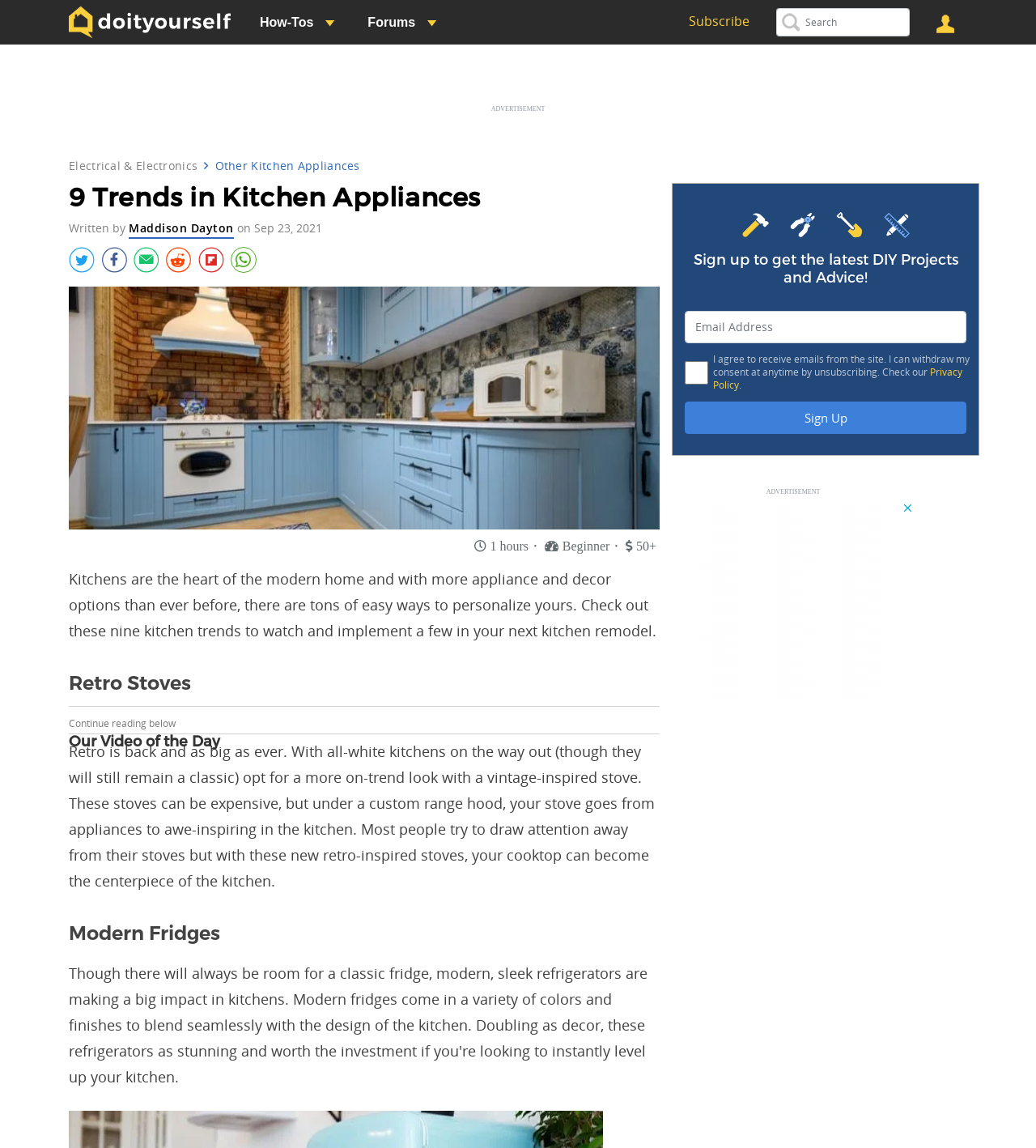How many hours ago was the article published?
Please look at the screenshot and answer in one word or a short phrase.

1 hour